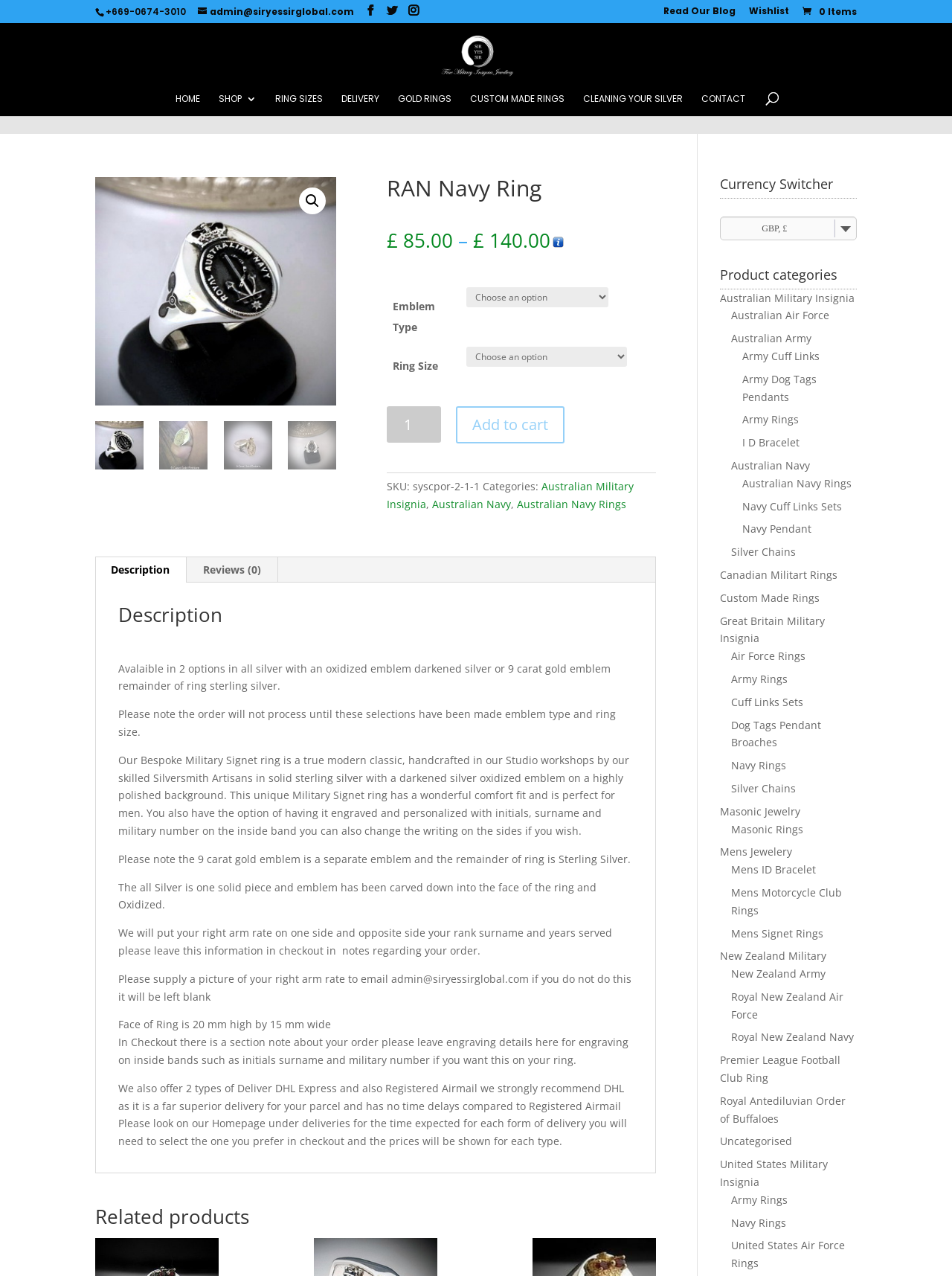Elaborate on the webpage's design and content in a detailed caption.

This webpage is about a product, specifically a RAN Navy Ring, sold by Sir Yes Sir Global, a fine military insignia jewelry company. At the top of the page, there is a navigation menu with links to "HOME", "SHOP 3", "RING SIZES", "DELIVERY", "GOLD RINGS", "CUSTOM MADE RINGS", "CLEANING YOUR SILVER", and "CONTACT". Below the navigation menu, there is a search box and a series of icons.

The main content of the page is divided into two sections. On the left side, there is a product image, and on the right side, there is a product description and details. The product description is headed by "RAN Navy Ring" and includes the price, £85.00 - £140.00. Below the price, there are options to select the emblem type and ring size. There is also a button to add the product to the cart.

Below the product details, there is a tab list with two tabs, "Description" and "Reviews (0)". The "Description" tab is selected by default and displays a detailed description of the product, including its features, materials, and customization options. The description also includes information about the delivery and engraving options.

At the bottom of the page, there are related products and a currency switcher that allows users to switch between different currencies. There is also a section for product categories, including "Australian Military Insignia", "Australian Air Force", "Australian Army", and others.